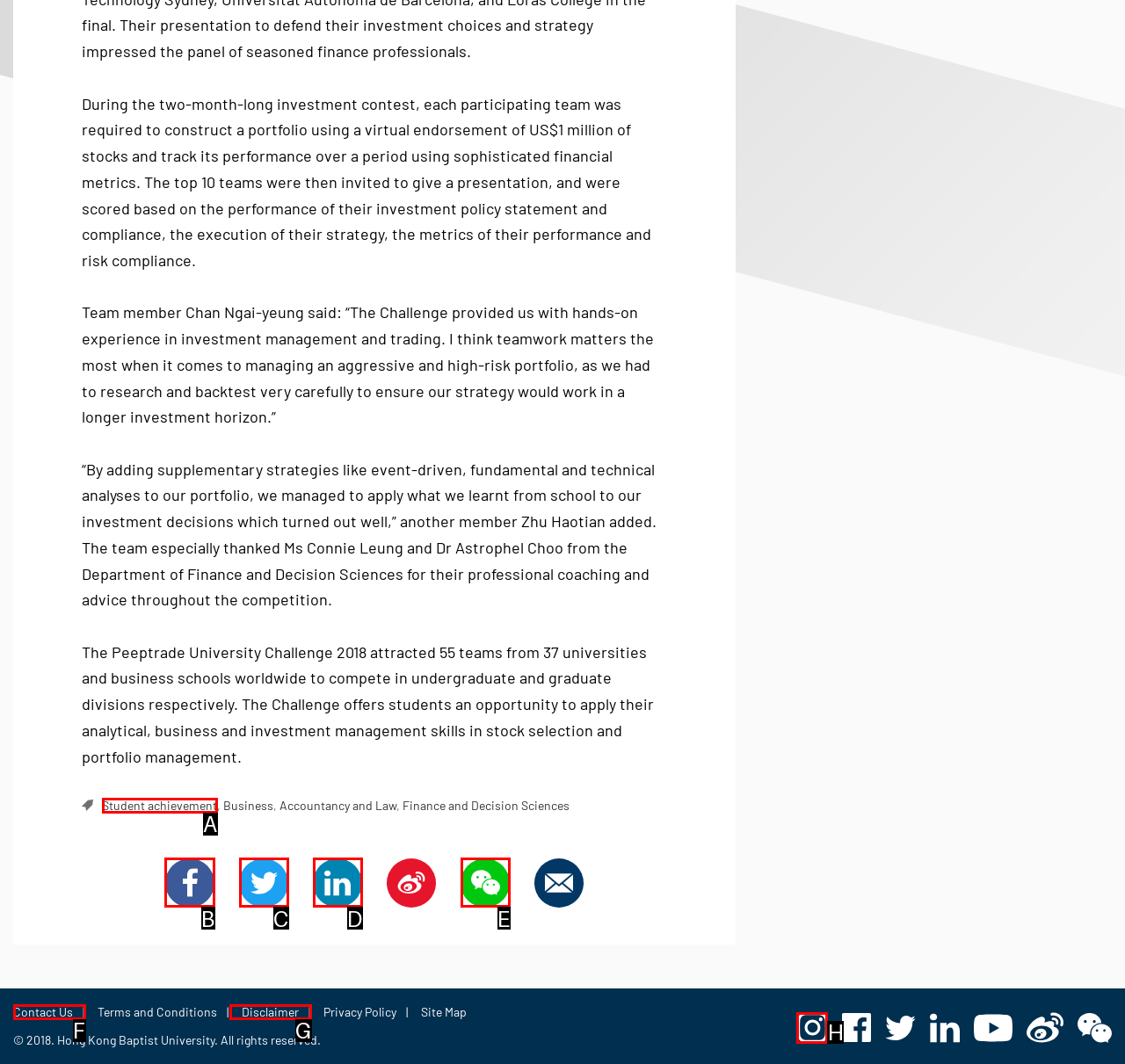Based on the provided element description: Student achievement, identify the best matching HTML element. Respond with the corresponding letter from the options shown.

A